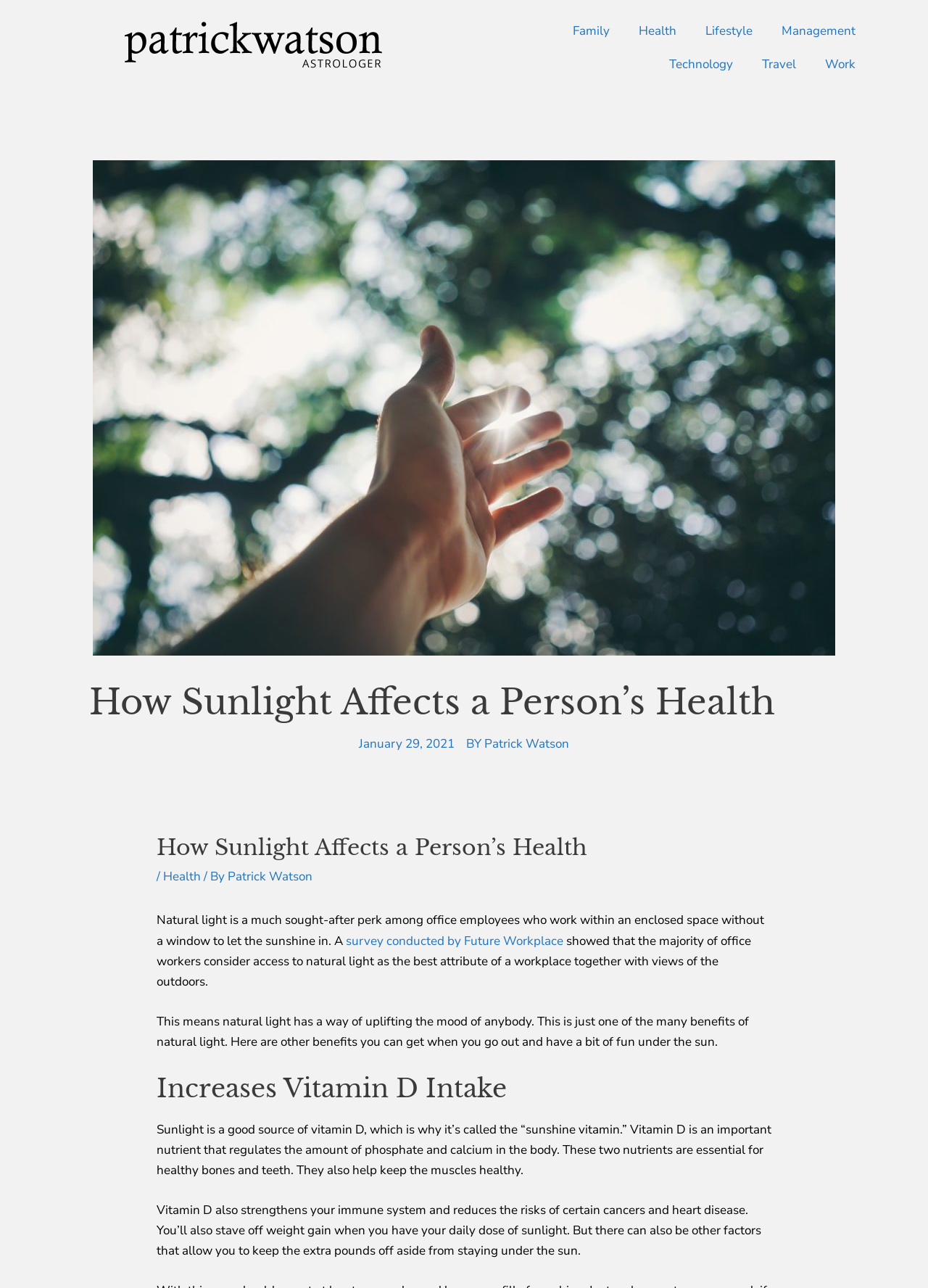Please specify the bounding box coordinates of the region to click in order to perform the following instruction: "Learn more about the survey conducted by 'Future Workplace'".

[0.373, 0.724, 0.607, 0.737]